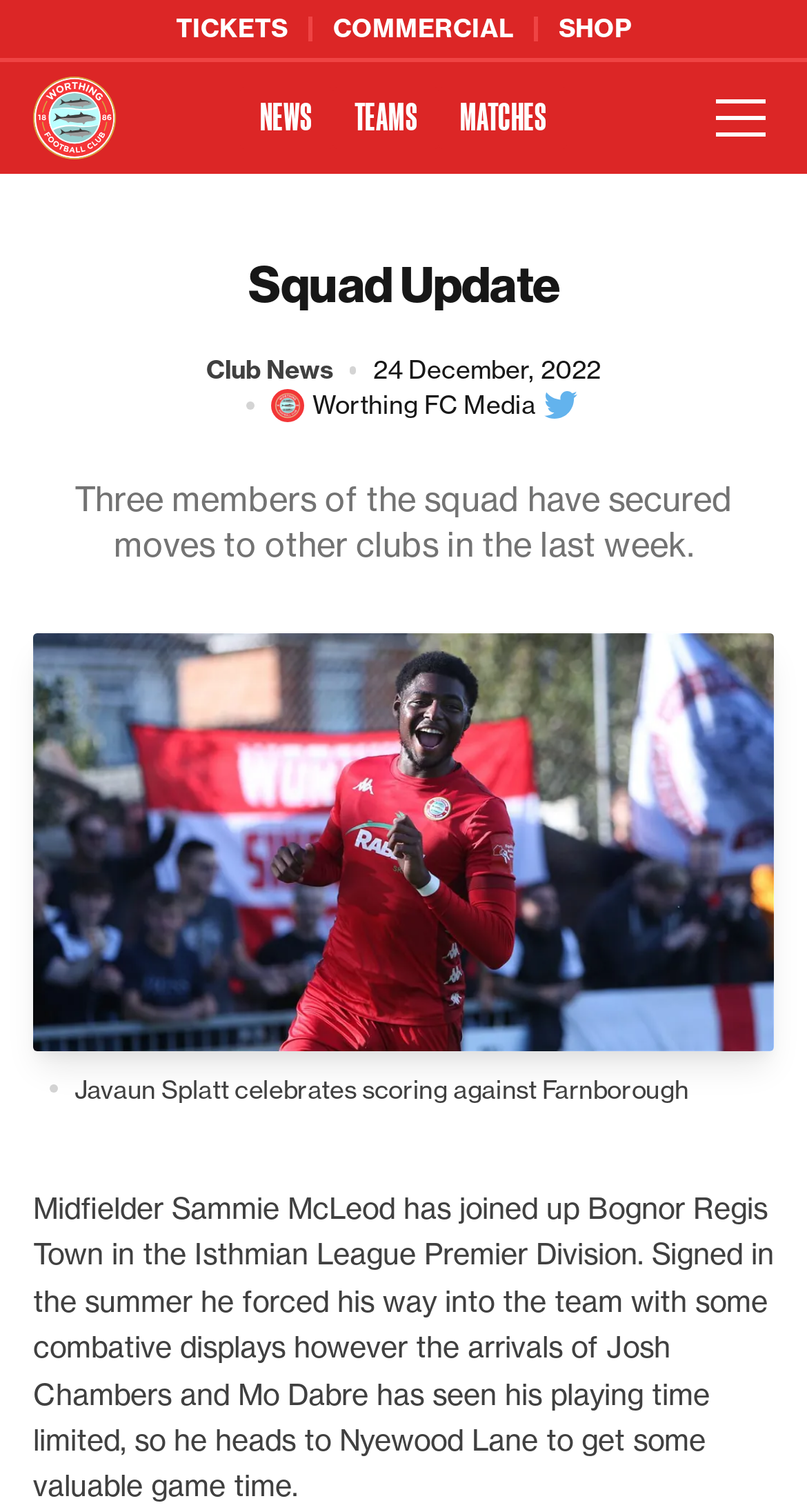Ascertain the bounding box coordinates for the UI element detailed here: "parent_node: Worthing FC Official Website". The coordinates should be provided as [left, top, right, bottom] with each value being a float between 0 and 1.

[0.041, 0.051, 0.144, 0.105]